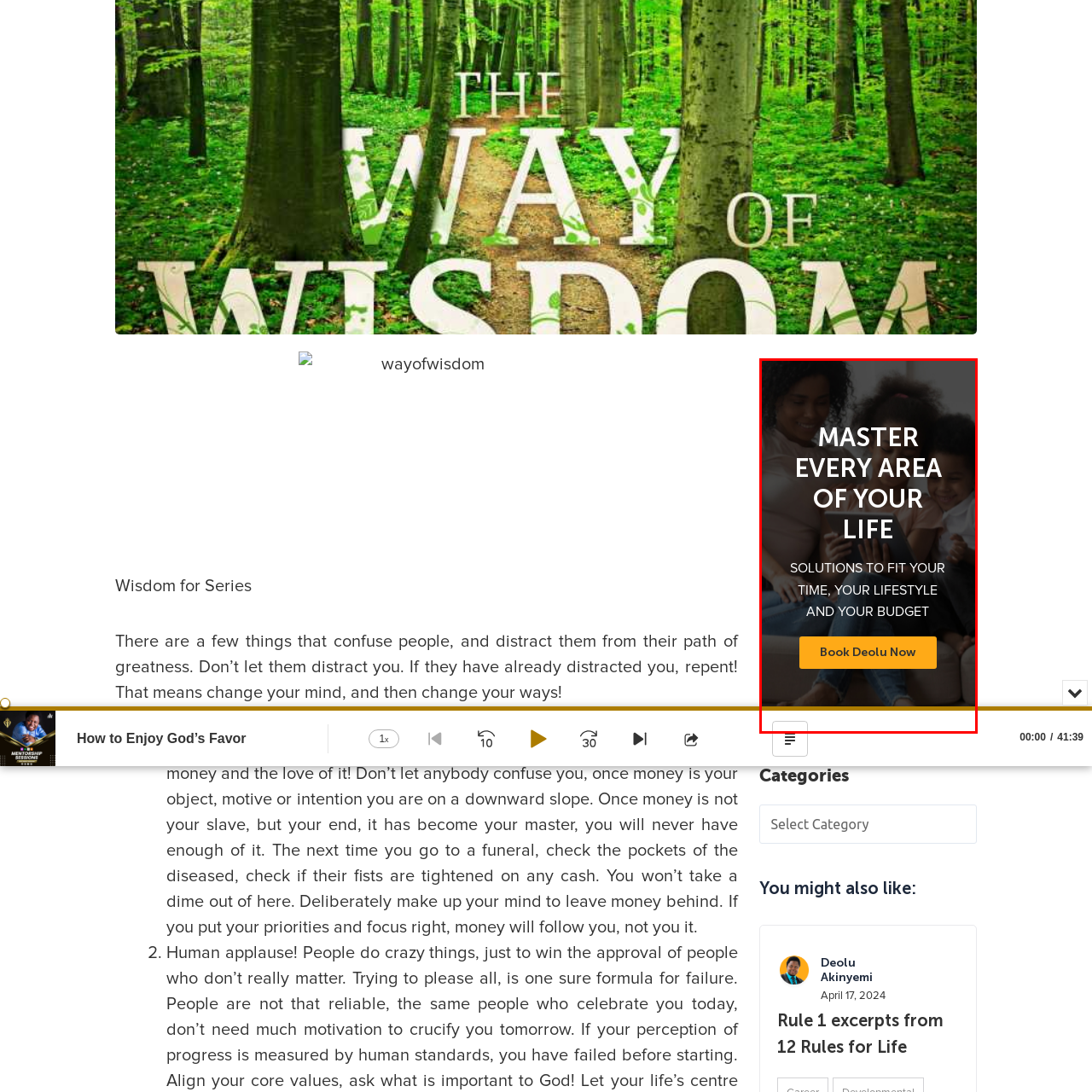Check the area bordered by the red box and provide a single word or phrase as the answer to the question: What is the purpose of the call-to-action button?

To book Deolu